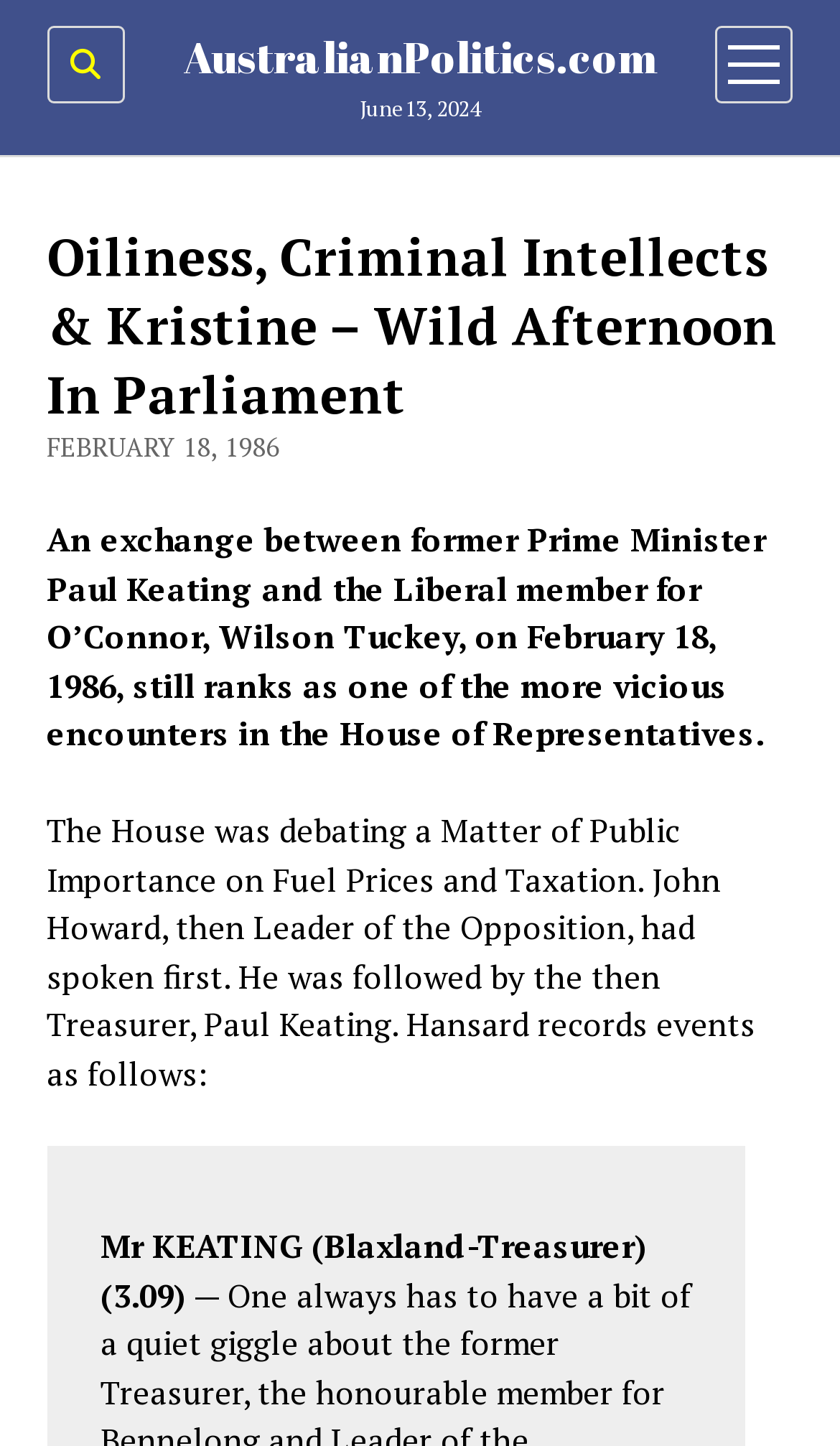Respond with a single word or phrase to the following question:
What was Paul Keating's position in 1986?

Treasurer